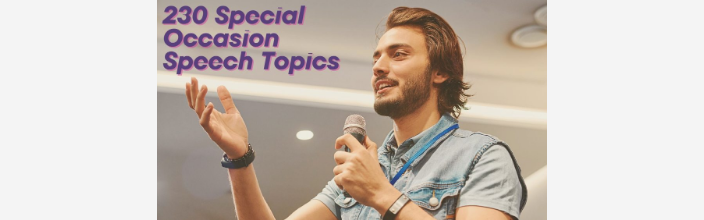Provide a thorough description of the contents of the image.

A young man is captured in the image, engaged in speaking enthusiastically at an event. He holds a microphone in his right hand, gesturing with his left as he addresses an audience. The backdrop suggests a professional setting, likely a conference or seminar. Bold text overlaying the image reads, "230 Special Occasion Speech Topics," indicating a focus on public speaking. The combination of his engaged posture and the topic suggests he is sharing insights or suggestions on effective speech-making for special occasions, aiming to inspire or educate fellow speakers.